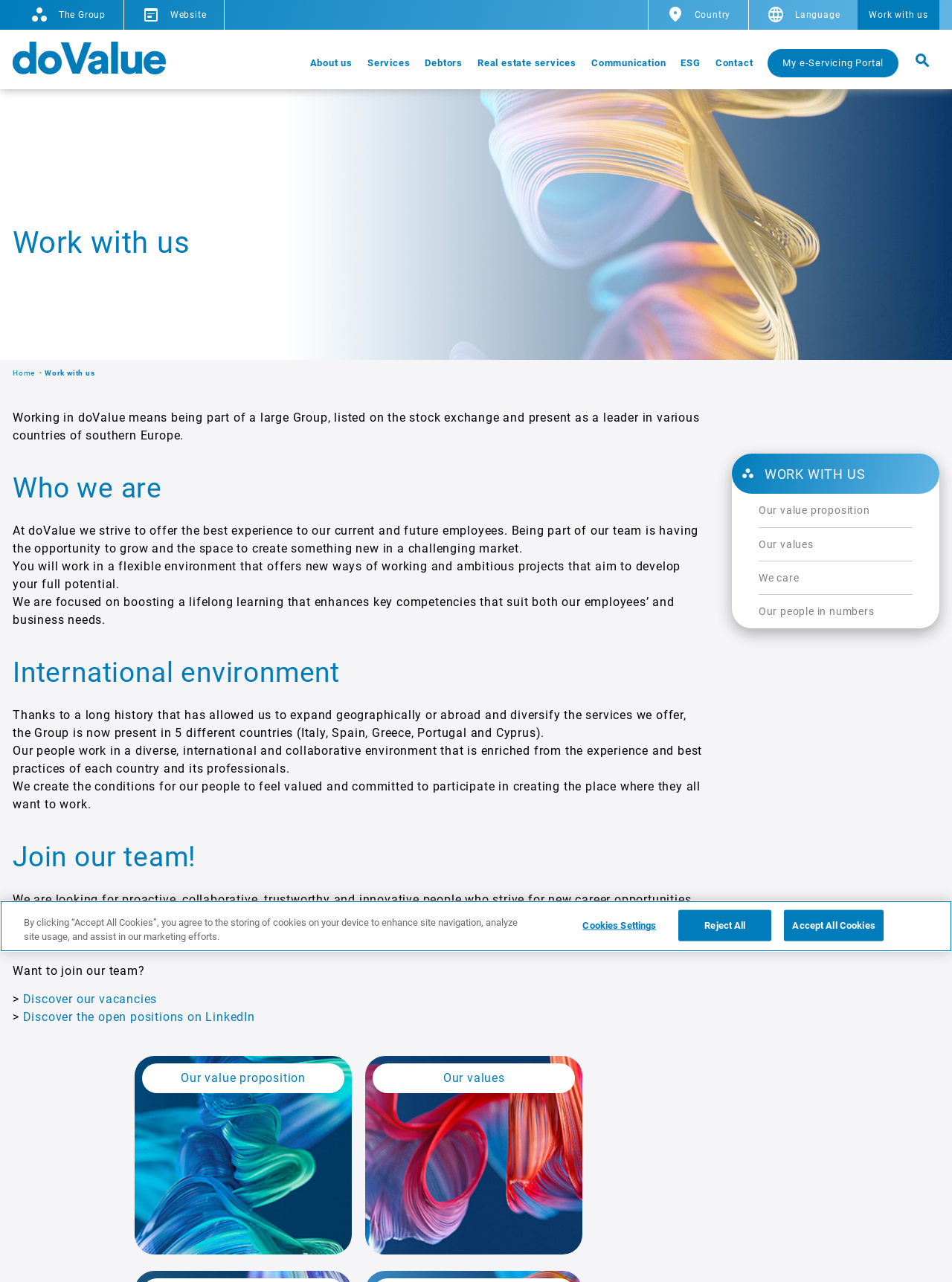Please give a concise answer to this question using a single word or phrase: 
What is the tone of the 'We care' section?

Caring